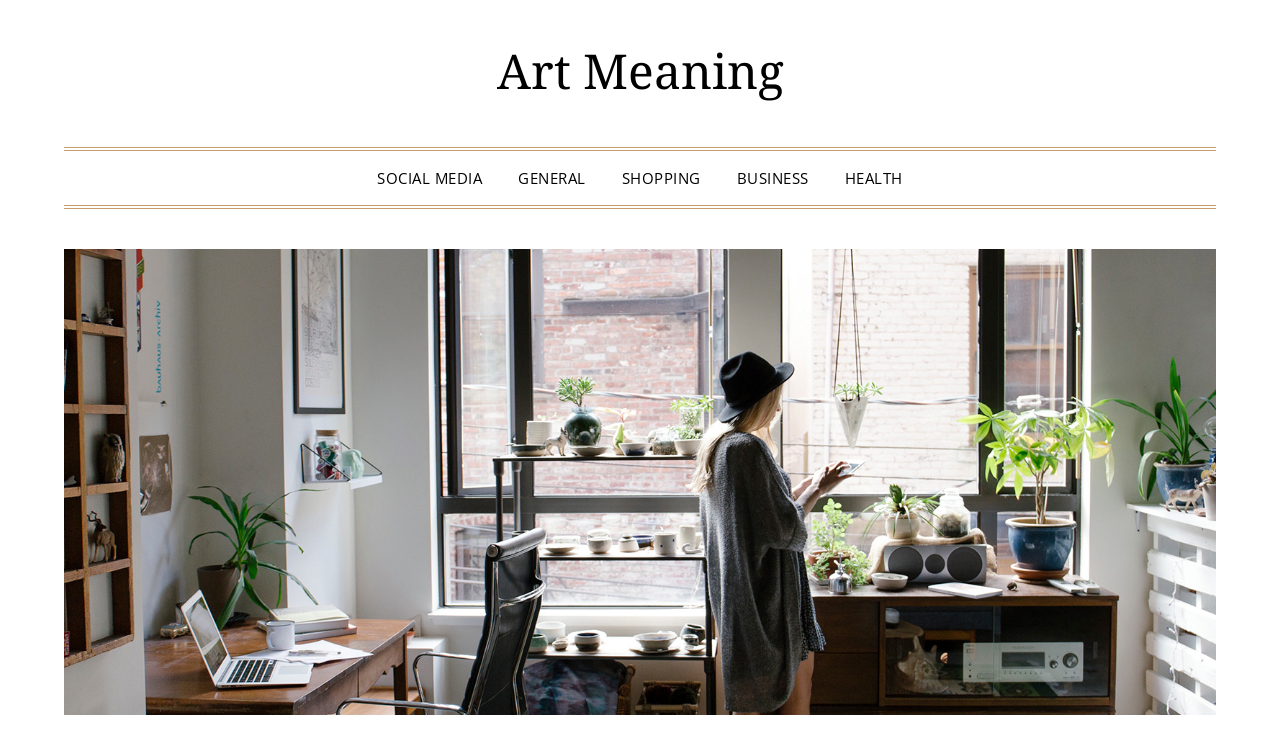What is the position of the image 'Art Meaning'?
Based on the image, answer the question with as much detail as possible.

According to the bounding box coordinates of the image 'Art Meaning', its y1 and y2 values are 0.341 and 0.978, respectively, which are larger than those of other elements, indicating that it is located at the bottom of the webpage.